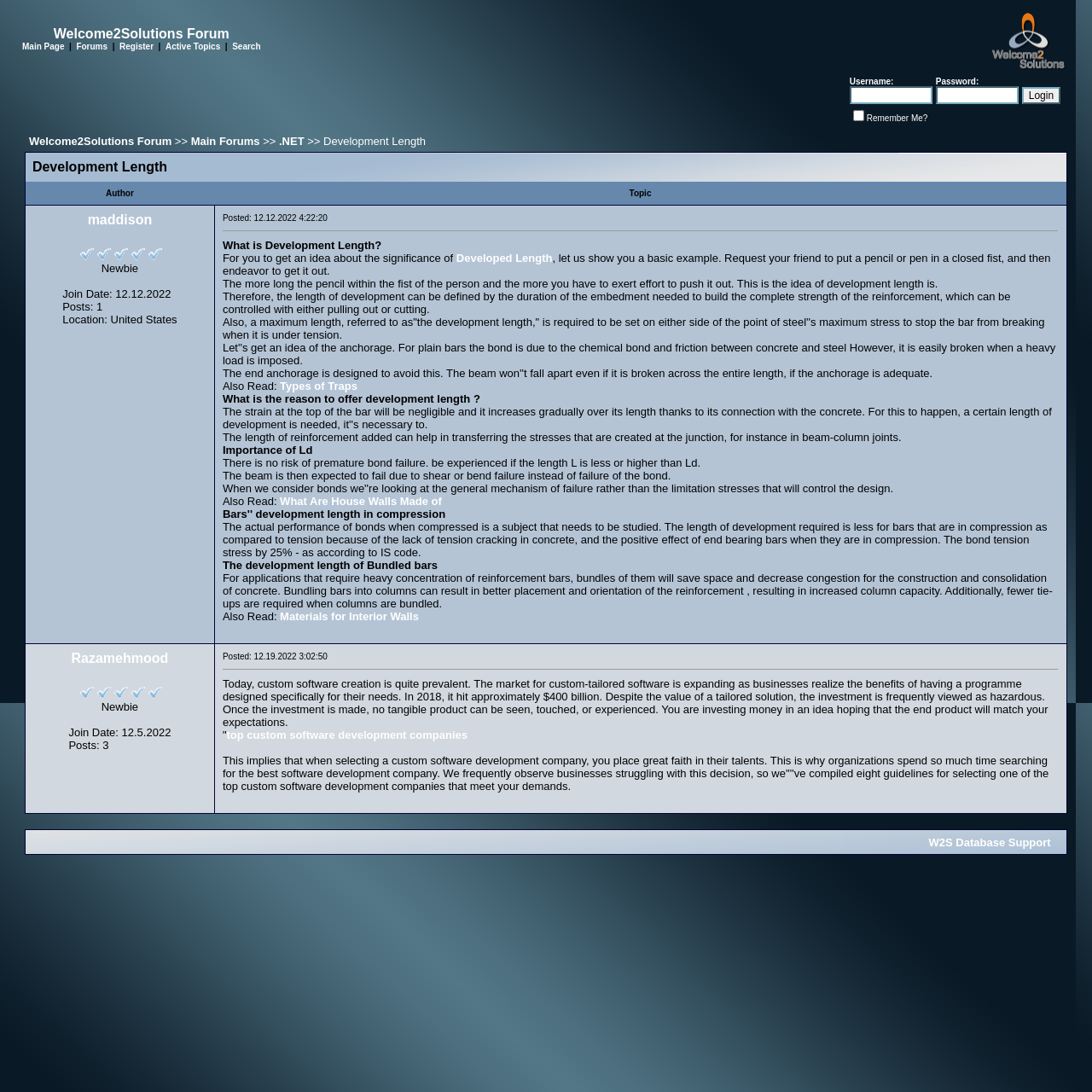Using the given element description, provide the bounding box coordinates (top-left x, top-left y, bottom-right x, bottom-right y) for the corresponding UI element in the screenshot: Main Forums

[0.175, 0.123, 0.238, 0.135]